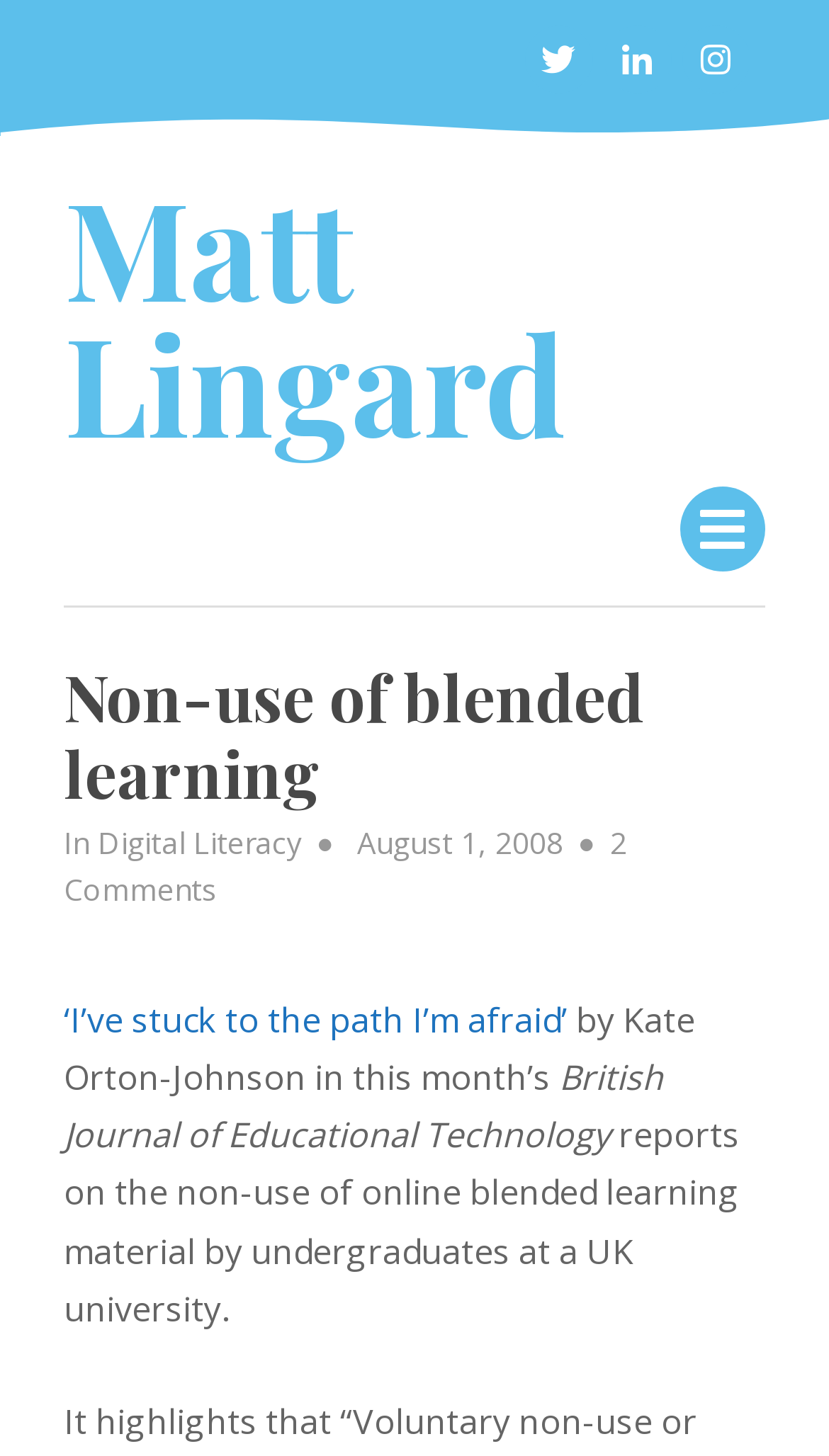Determine the bounding box coordinates of the UI element described below. Use the format (top-left x, top-left y, bottom-right x, bottom-right y) with floating point numbers between 0 and 1: Discussion

None